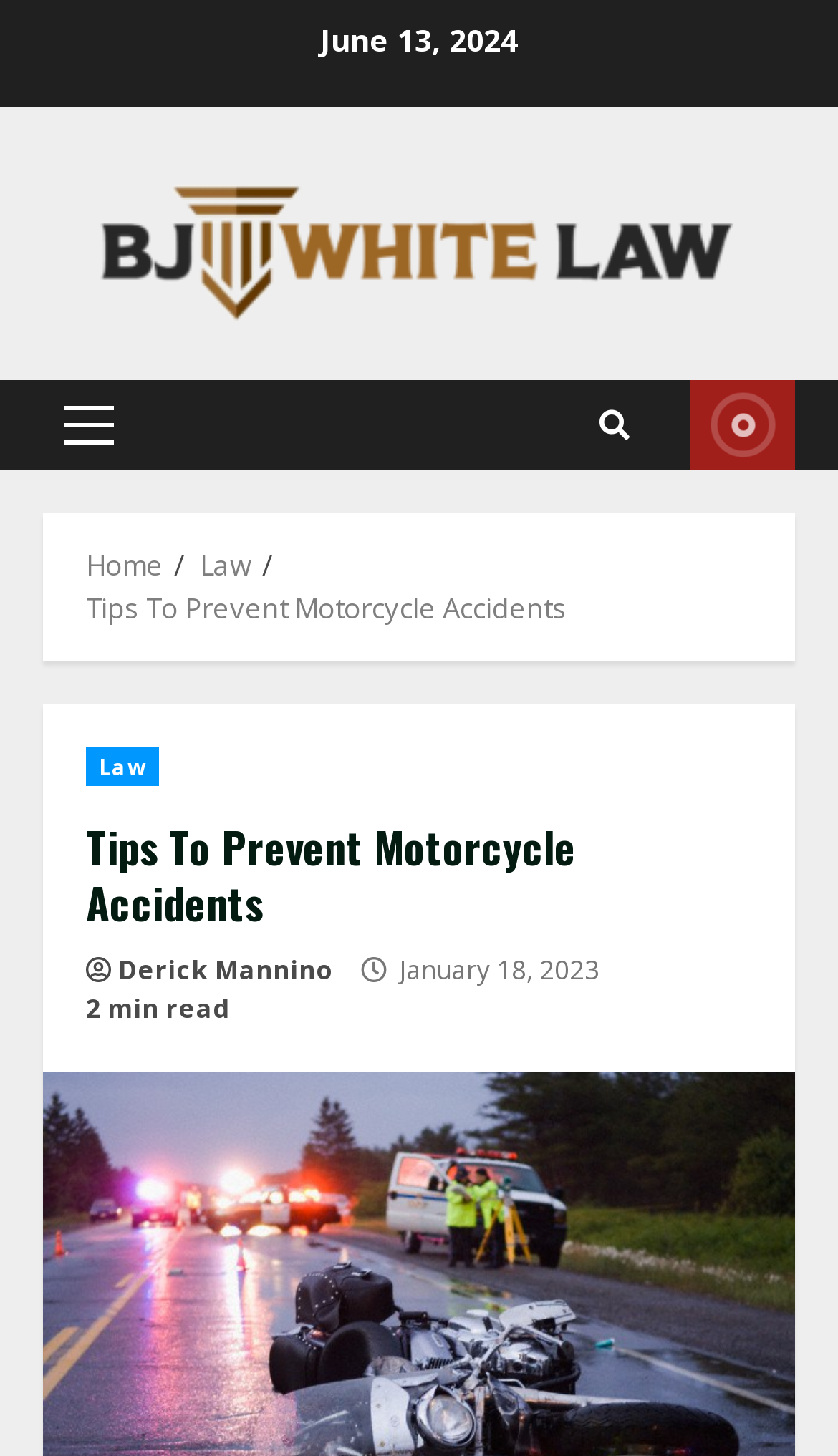Identify the bounding box coordinates of the area that should be clicked in order to complete the given instruction: "view primary menu". The bounding box coordinates should be four float numbers between 0 and 1, i.e., [left, top, right, bottom].

[0.051, 0.261, 0.162, 0.323]